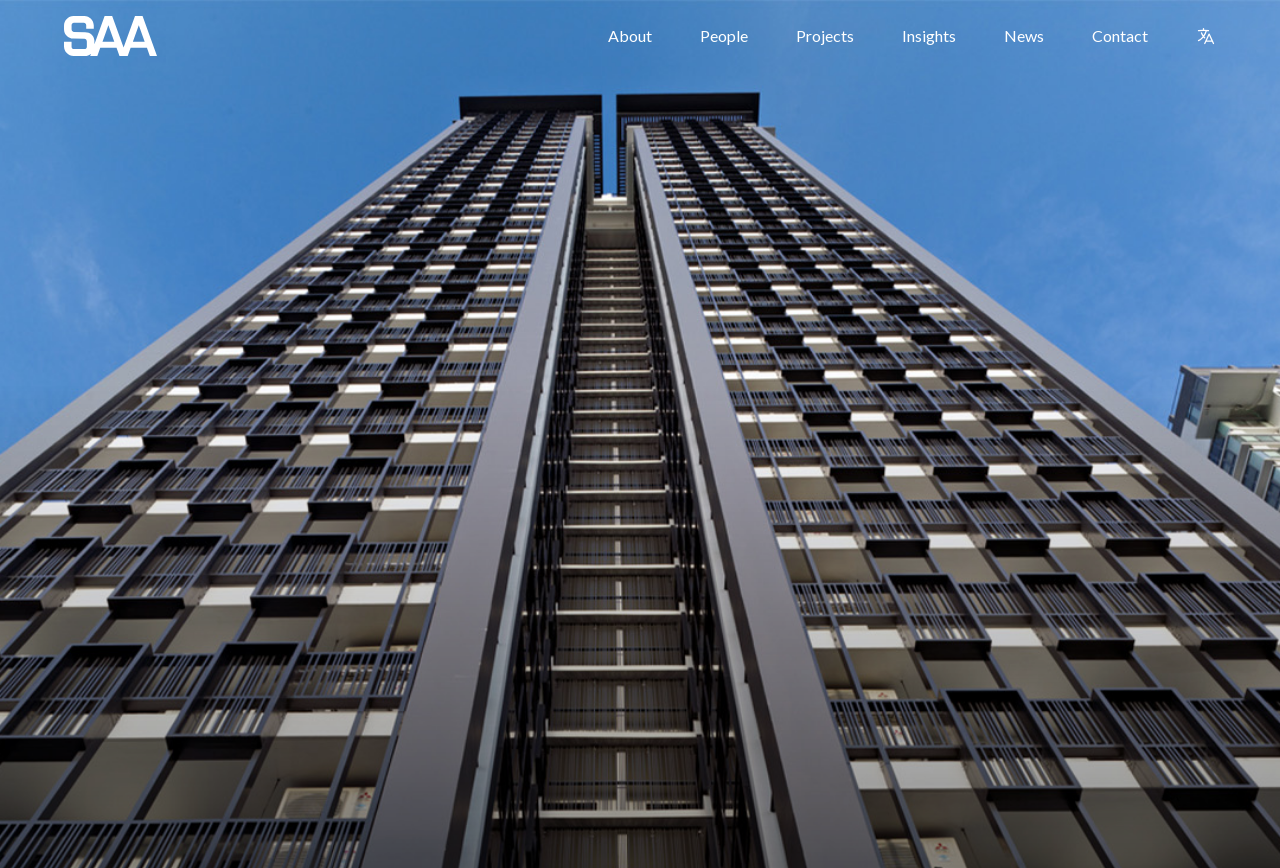Illustrate the webpage thoroughly, mentioning all important details.

The webpage is titled "Domus | SAA Architects" and features a prominent logo at the top left corner, which is an image linked to an unknown destination. 

Below the logo, there is a navigation menu with six links: "About", "People", "Projects", "Insights", "News", and "Contact". These links are positioned horizontally, with "About" on the left and "Contact" on the right. The "Projects" link is slightly lower than the others.

At the top right corner, there is another image linked to an unknown destination. This image is positioned above the navigation menu.

There are no other visible elements or text on the webpage besides the logo, navigation menu, and the two images.